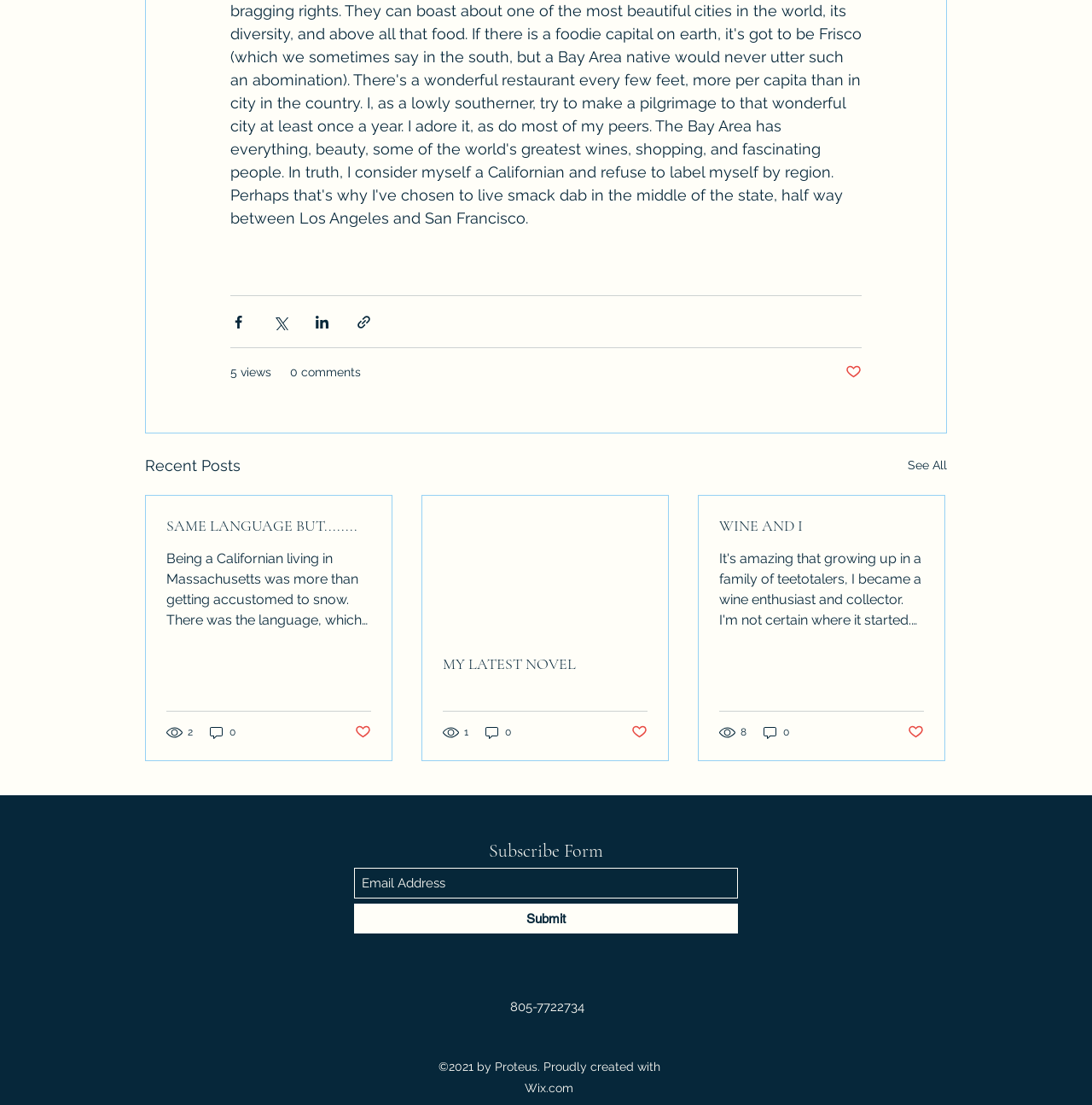Locate the bounding box coordinates of the UI element described by: "MY LATEST NOVEL". Provide the coordinates as four float numbers between 0 and 1, formatted as [left, top, right, bottom].

[0.405, 0.592, 0.593, 0.609]